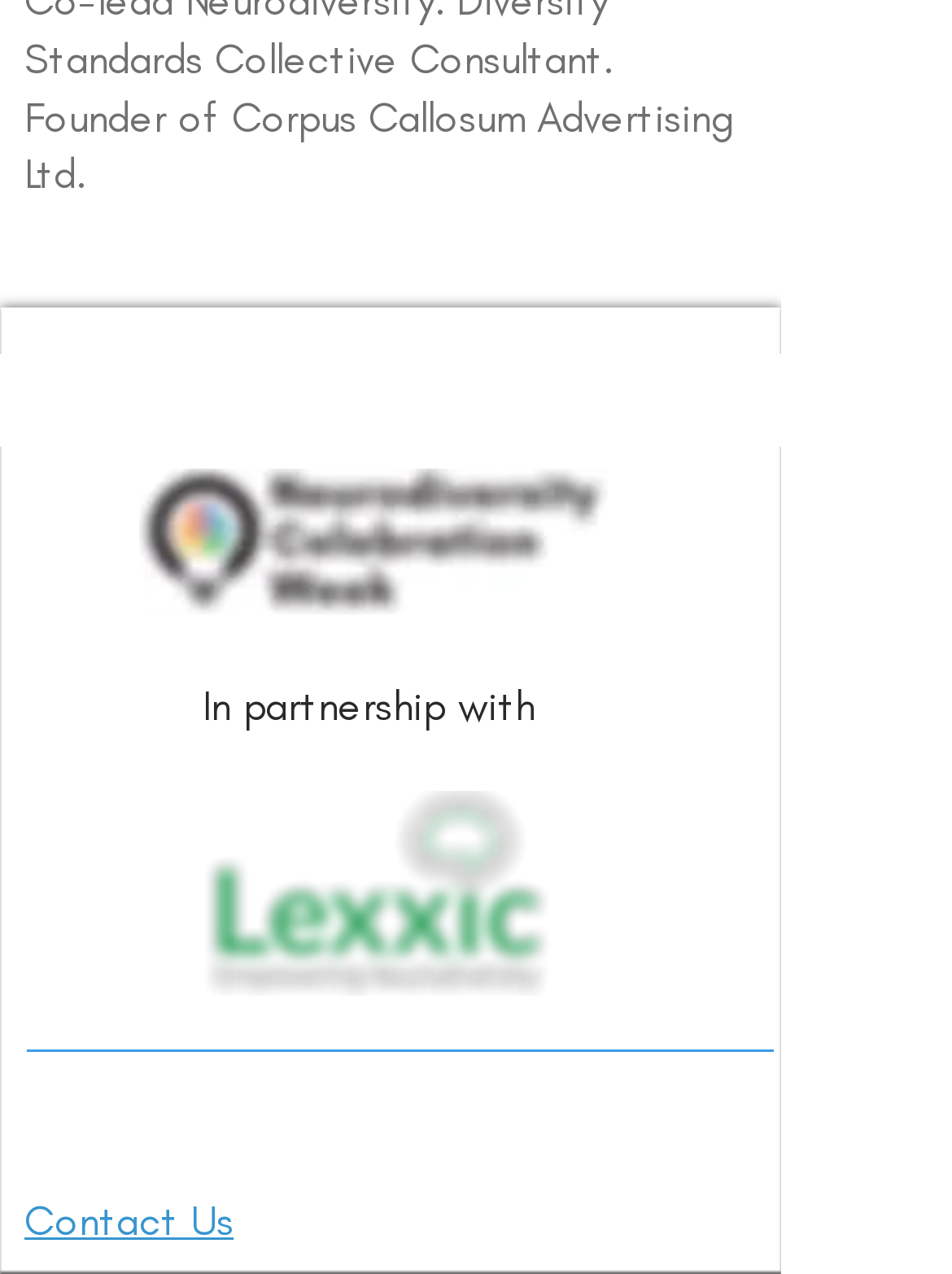What is the partner organization's logo?
Please elaborate on the answer to the question with detailed information.

I found an image element with the text 'Lexxic CMYK Master Logo.png' which is a link, indicating that it is the logo of the partner organization Lexxic.